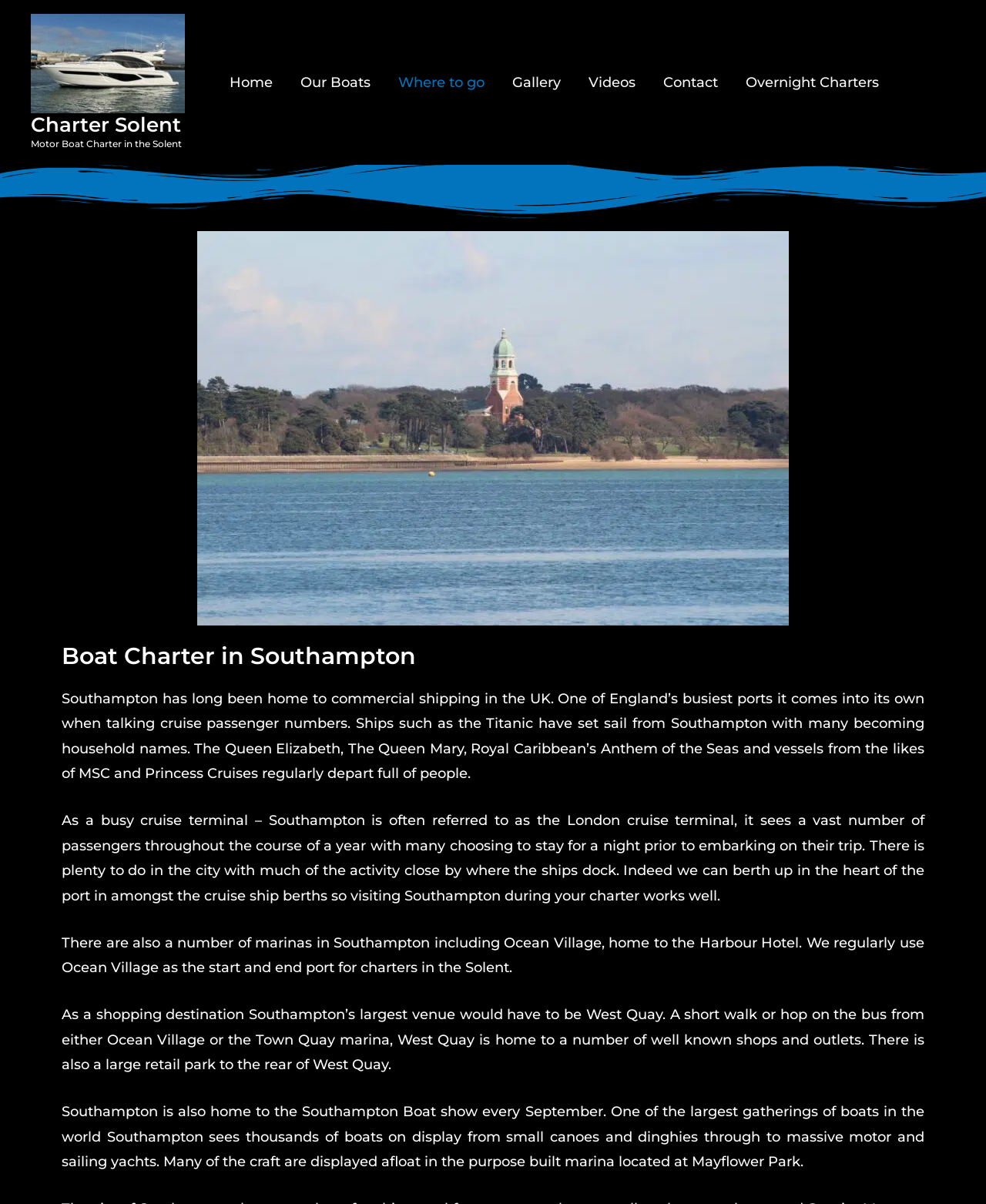Locate the bounding box coordinates of the element I should click to achieve the following instruction: "Click on Our Boats link".

[0.291, 0.053, 0.39, 0.085]